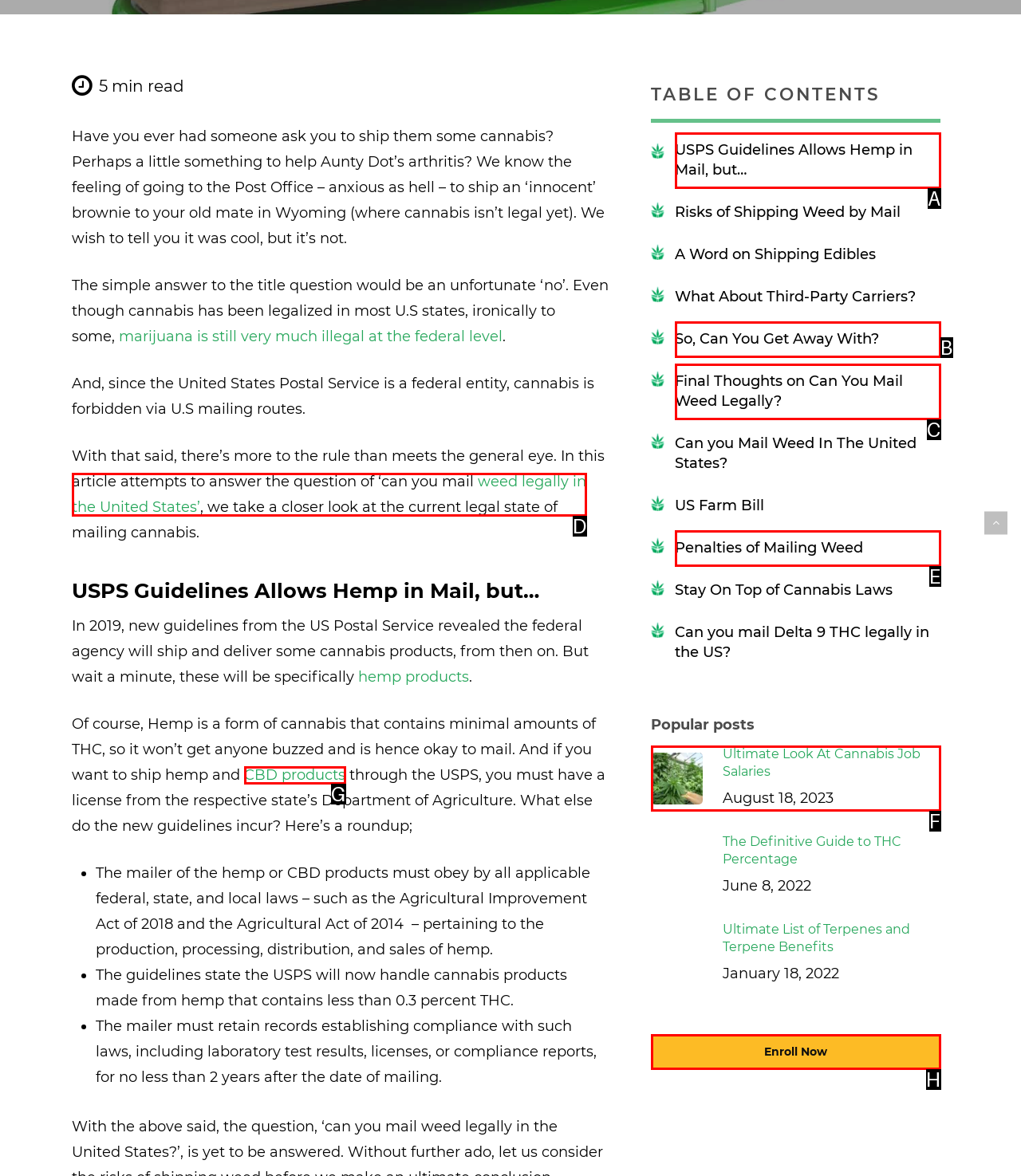Choose the option that aligns with the description: CBD products
Respond with the letter of the chosen option directly.

G